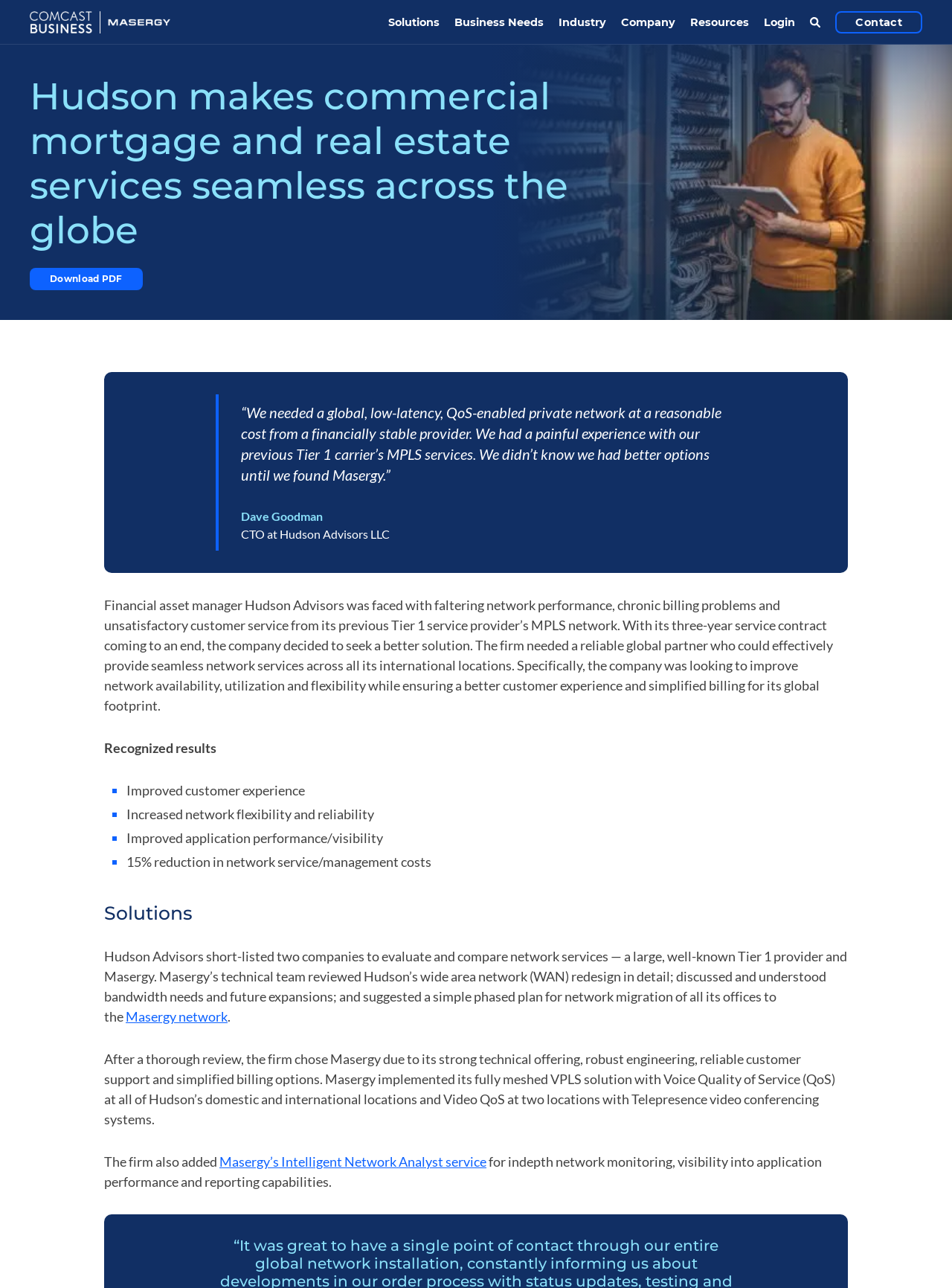What did Masergy implement for Hudson Advisors? Based on the screenshot, please respond with a single word or phrase.

Fully meshed VPLS solution with Voice QoS